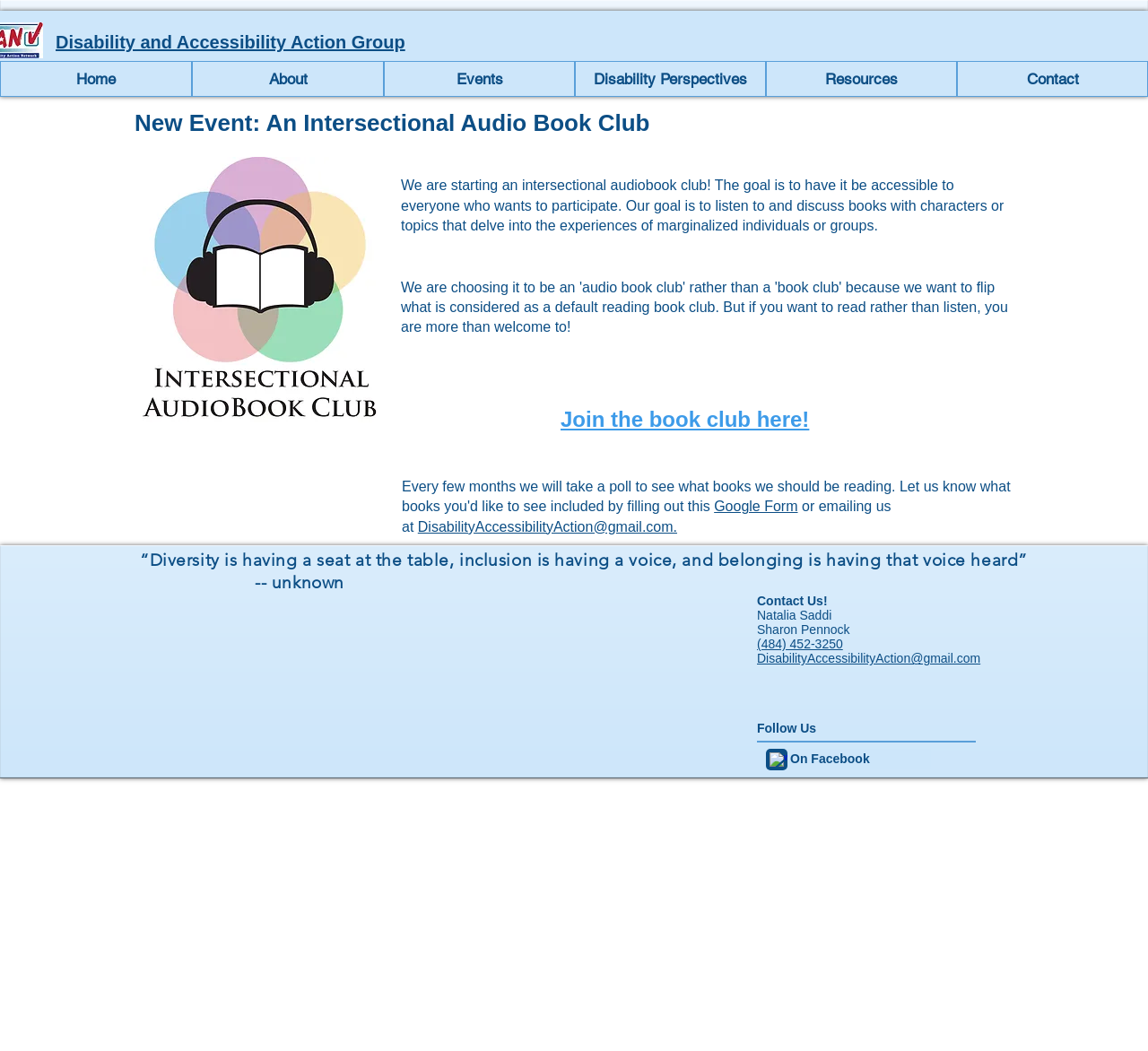Predict the bounding box coordinates for the UI element described as: "Join the book club here!". The coordinates should be four float numbers between 0 and 1, presented as [left, top, right, bottom].

[0.488, 0.388, 0.705, 0.411]